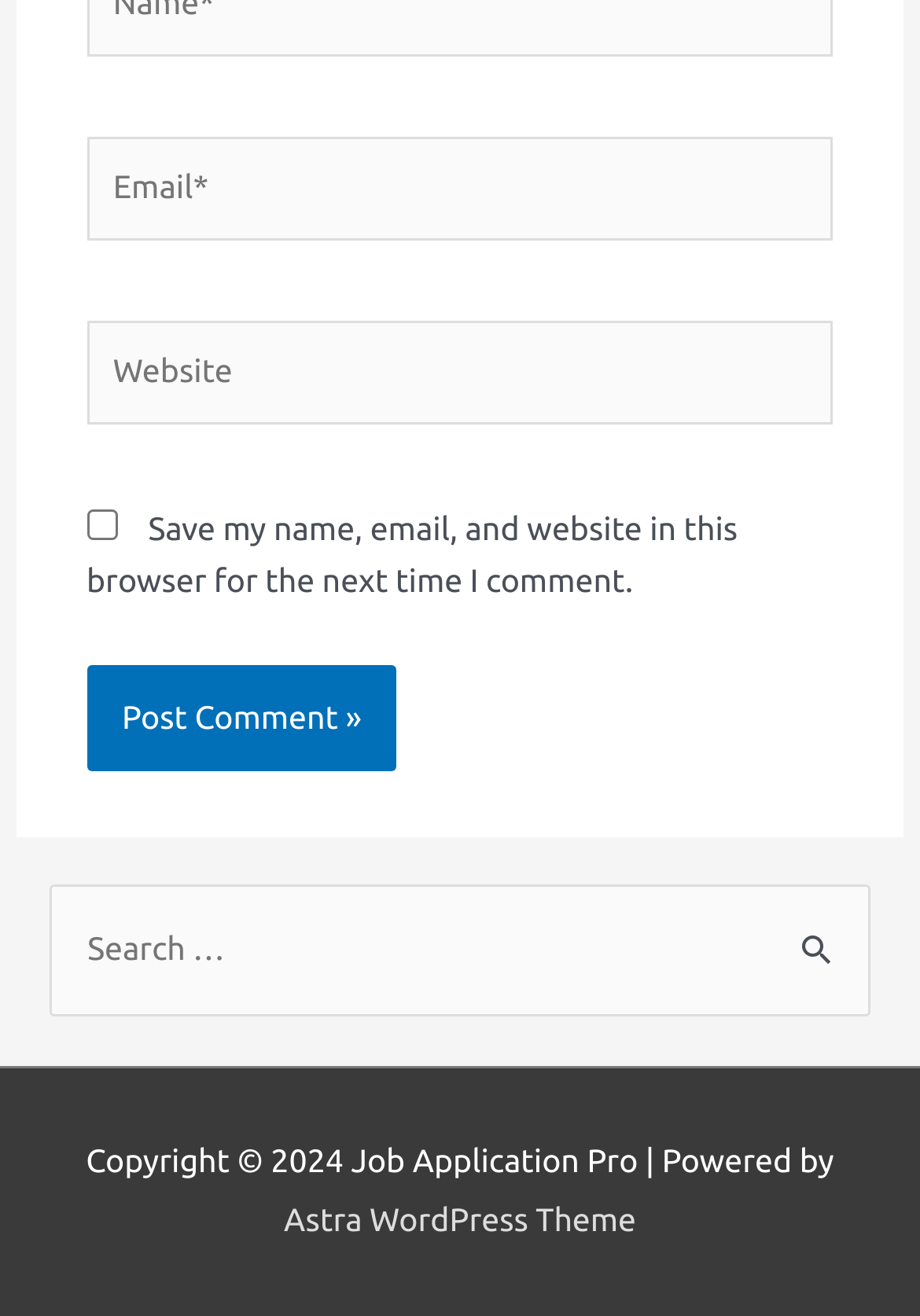Locate the UI element described by Astra WordPress Theme and provide its bounding box coordinates. Use the format (top-left x, top-left y, bottom-right x, bottom-right y) with all values as floating point numbers between 0 and 1.

[0.308, 0.913, 0.692, 0.941]